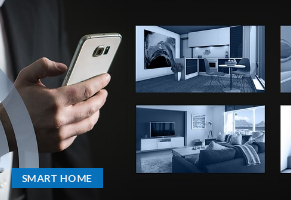Describe all the elements in the image extensively.

In this captivating image, a person holds a smartphone, suggesting a focus on modern technology and smart home systems. The background features a collage of elegantly designed interiors, showcasing sophisticated home environments that exemplify contemporary living. The sleek layouts and stylish furnishings hint at a seamless integration of aesthetics and functionality, perfect for the tech-savvy homeowner. The bold text at the bottom left corner reads "SMART HOME," emphasizing the theme of innovation and convenience in modern residential spaces. This visual effectively captures the essence of utilizing technology to enhance daily living and create a sophisticated home atmosphere.